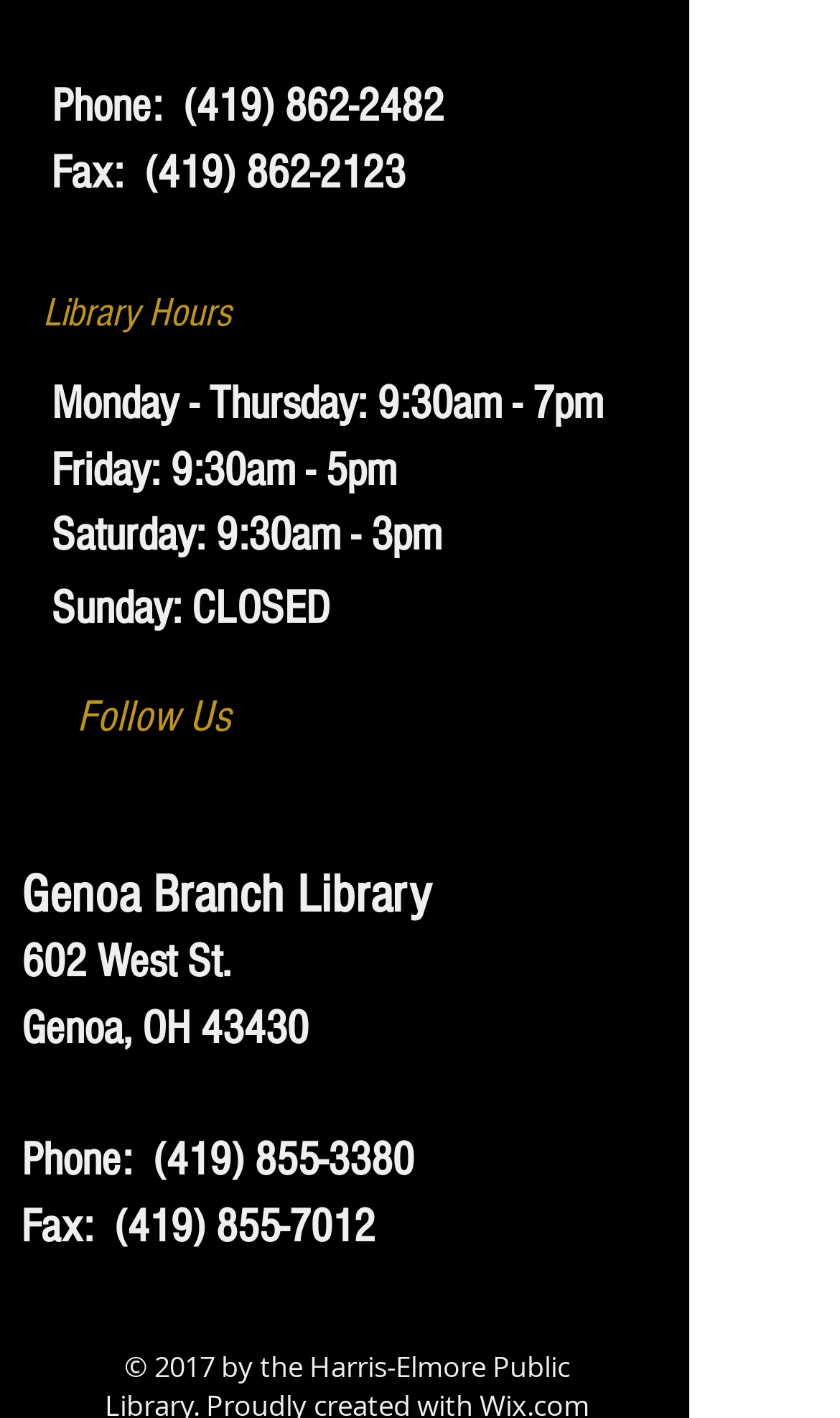Find the bounding box coordinates of the element's region that should be clicked in order to follow the given instruction: "Call the phone number". The coordinates should consist of four float numbers between 0 and 1, i.e., [left, top, right, bottom].

[0.218, 0.057, 0.528, 0.095]